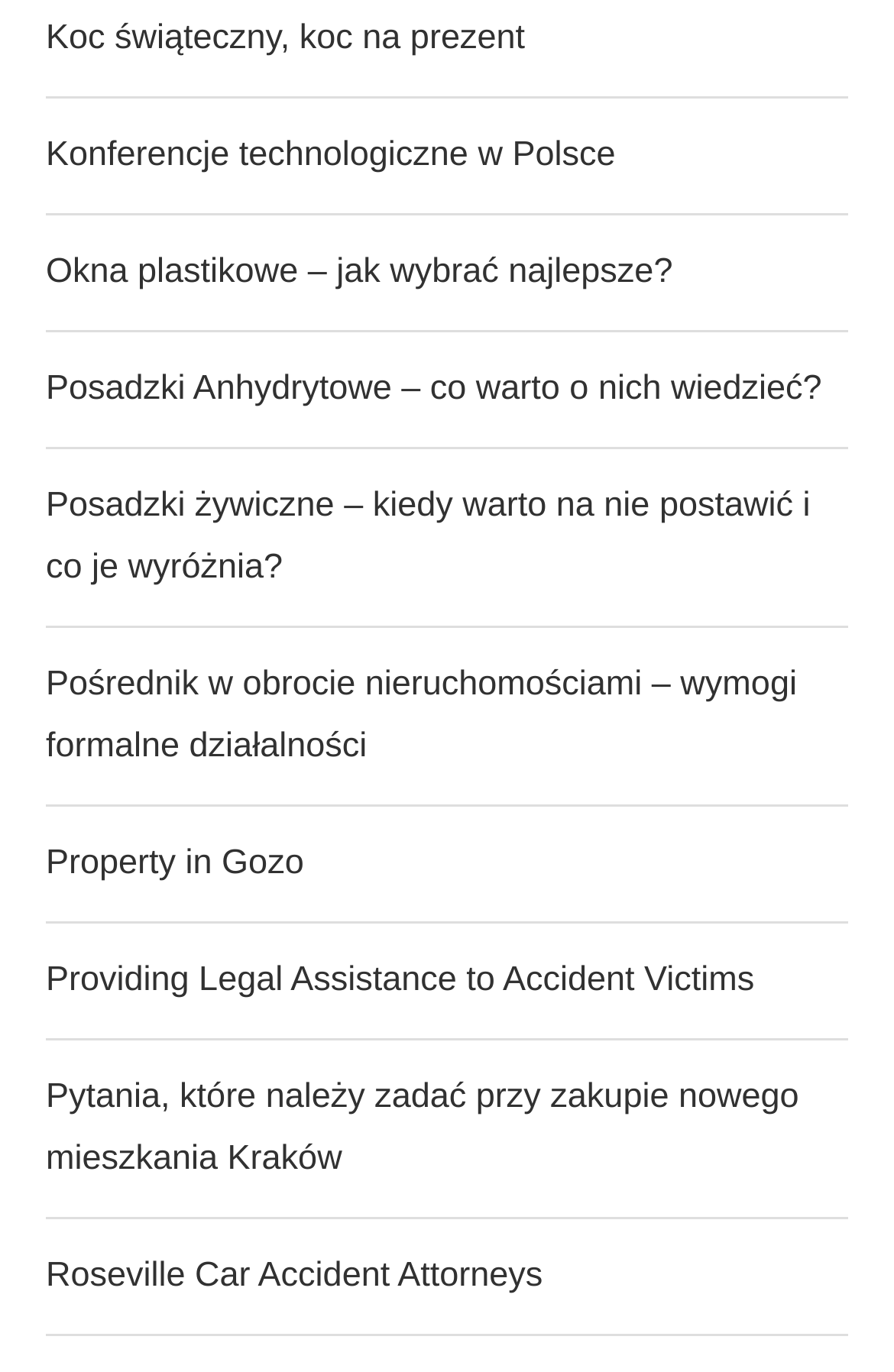Please find the bounding box coordinates of the element that must be clicked to perform the given instruction: "Read about plastic windows". The coordinates should be four float numbers from 0 to 1, i.e., [left, top, right, bottom].

[0.051, 0.183, 0.753, 0.211]